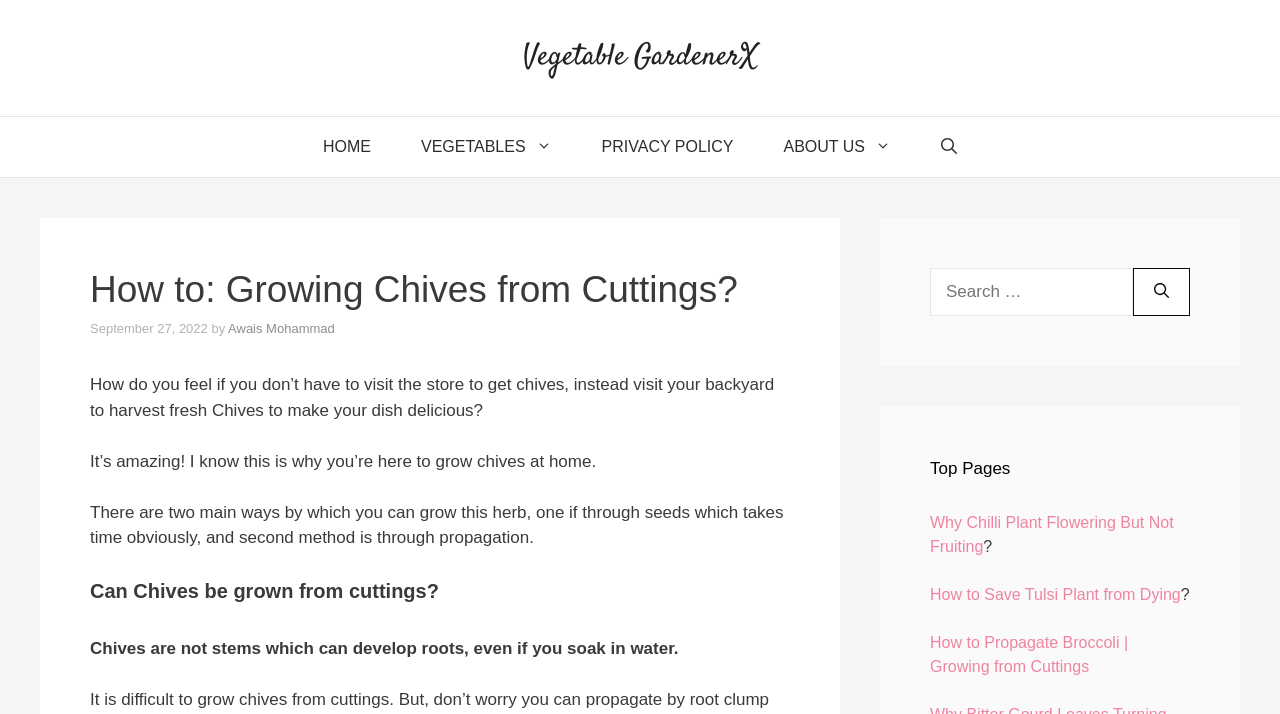Find the bounding box coordinates of the area to click in order to follow the instruction: "Read the article about 'Why Chilli Plant Flowering But Not Fruiting'".

[0.727, 0.72, 0.917, 0.777]